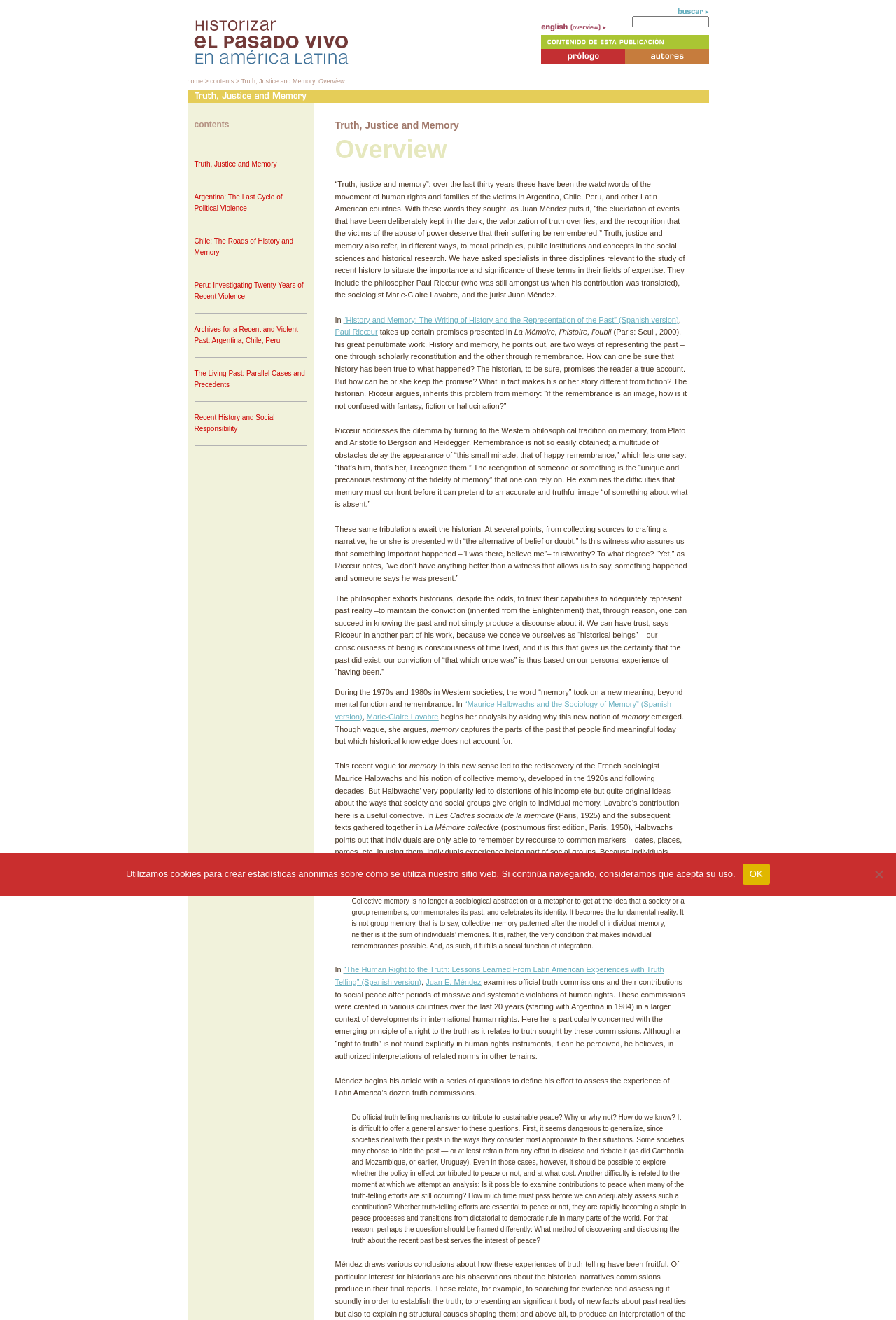Identify the bounding box coordinates for the UI element described as: "Truth, Justice and Memory".

[0.217, 0.121, 0.309, 0.127]